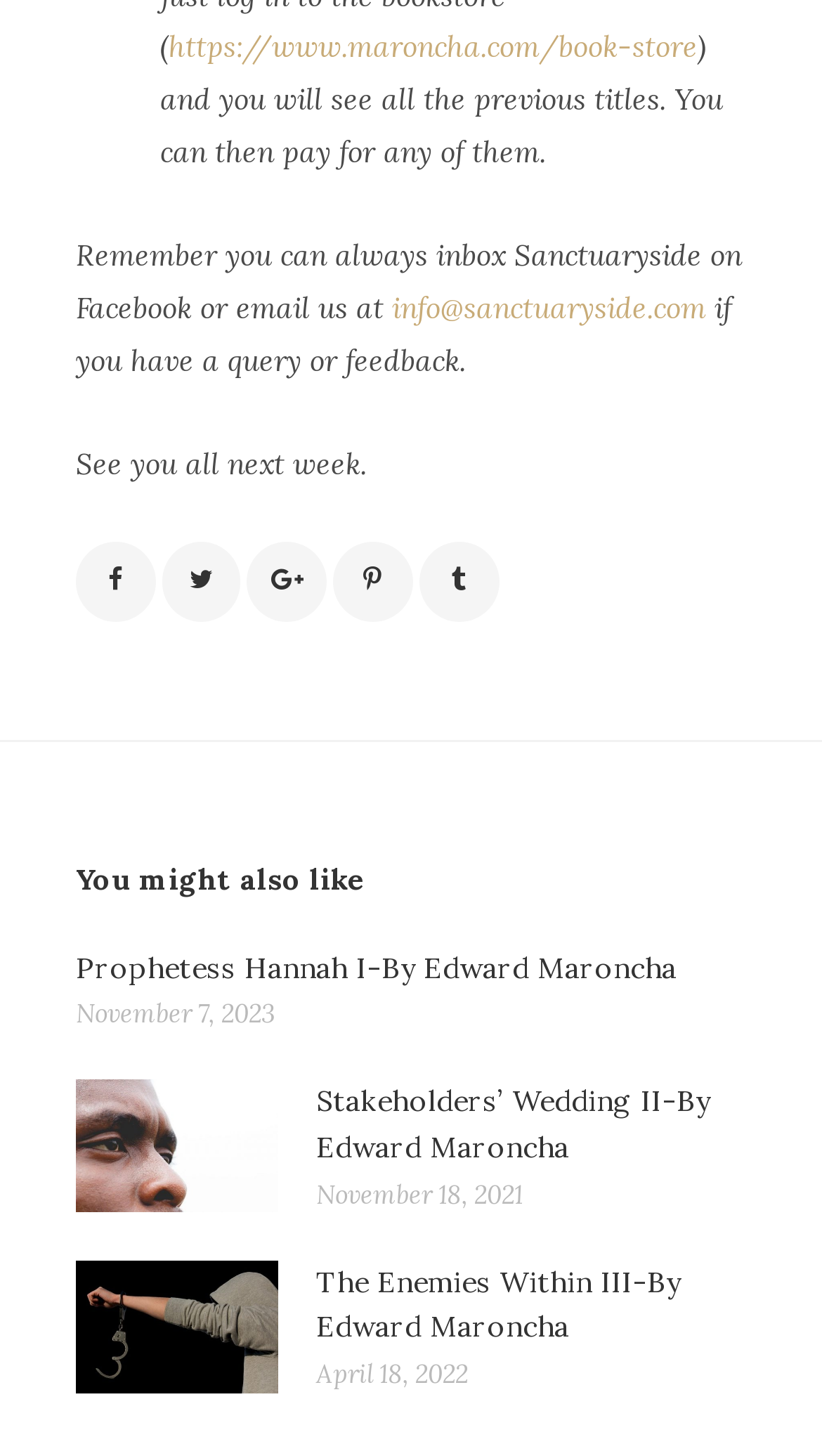Point out the bounding box coordinates of the section to click in order to follow this instruction: "view Prophetess Hannah I book".

[0.092, 0.651, 0.823, 0.677]